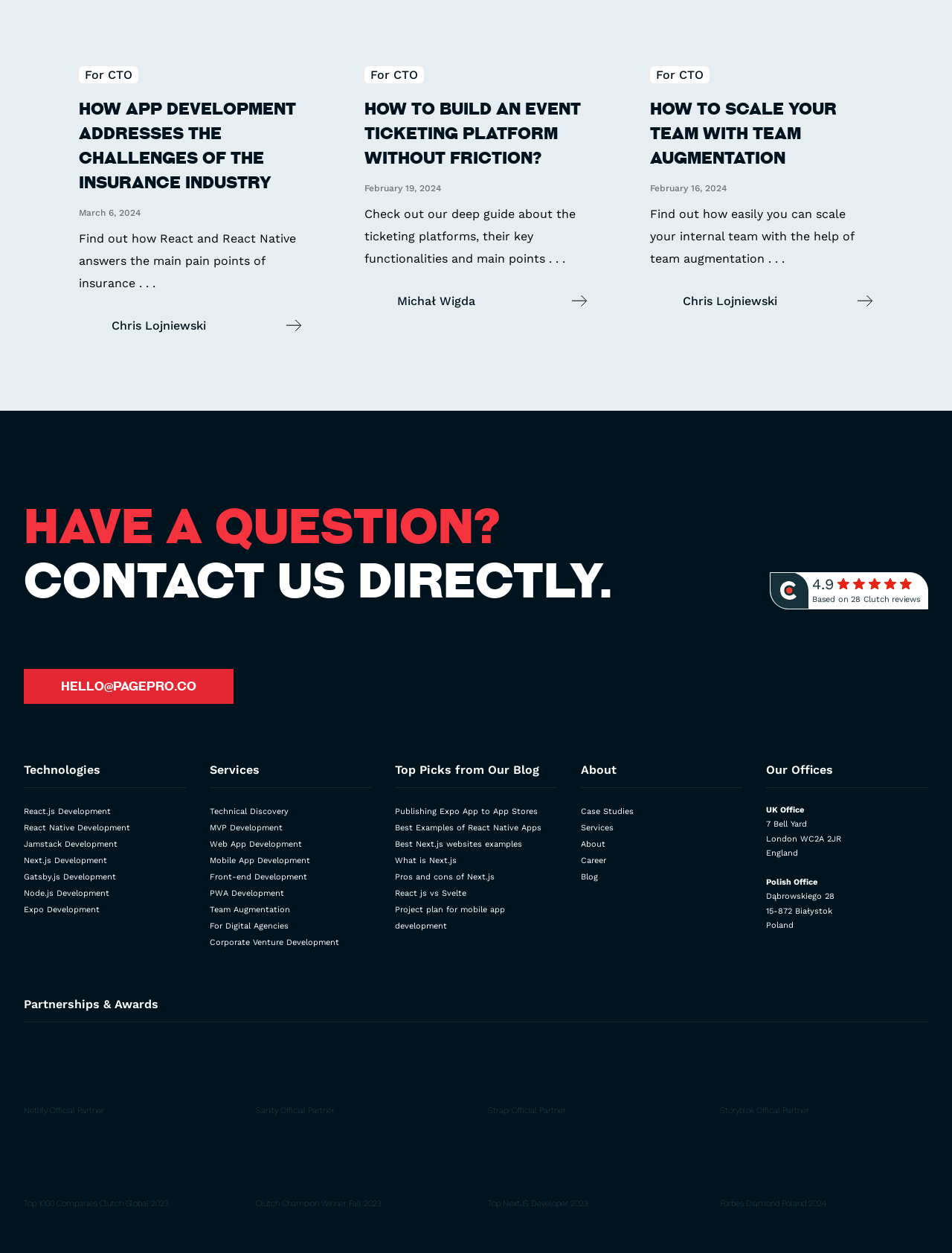Given the element description Career, specify the bounding box coordinates of the corresponding UI element in the format (top-left x, top-left y, bottom-right x, bottom-right y). All values must be between 0 and 1.

[0.61, 0.683, 0.637, 0.691]